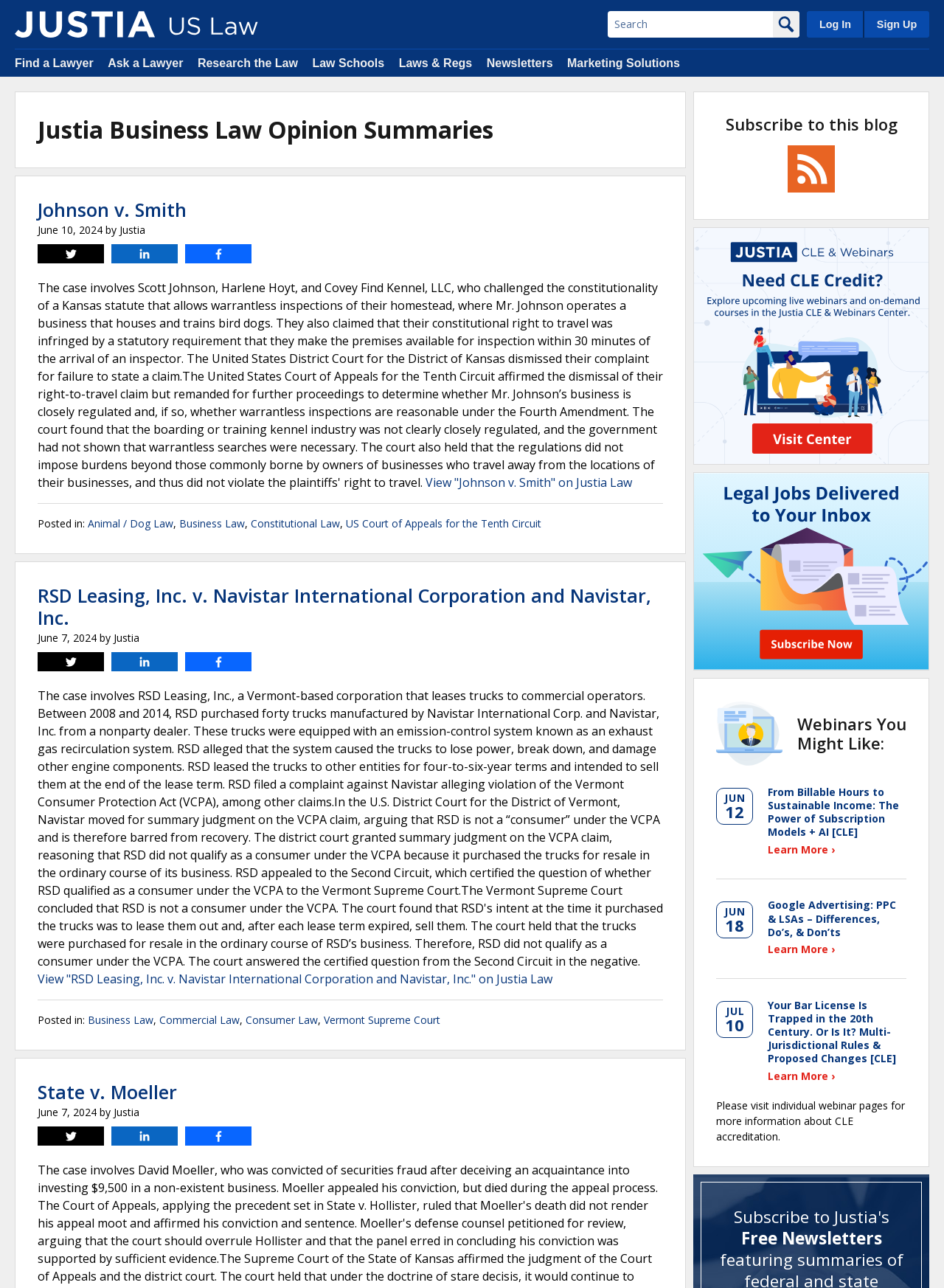Please examine the image and provide a detailed answer to the question: What is the category of the 'RSD Leasing, Inc. v. Navistar International Corporation and Navistar, Inc.' opinion?

The categories of the 'RSD Leasing, Inc. v. Navistar International Corporation and Navistar, Inc.' opinion are listed below the opinion title, and they include Business Law and Commercial Law.